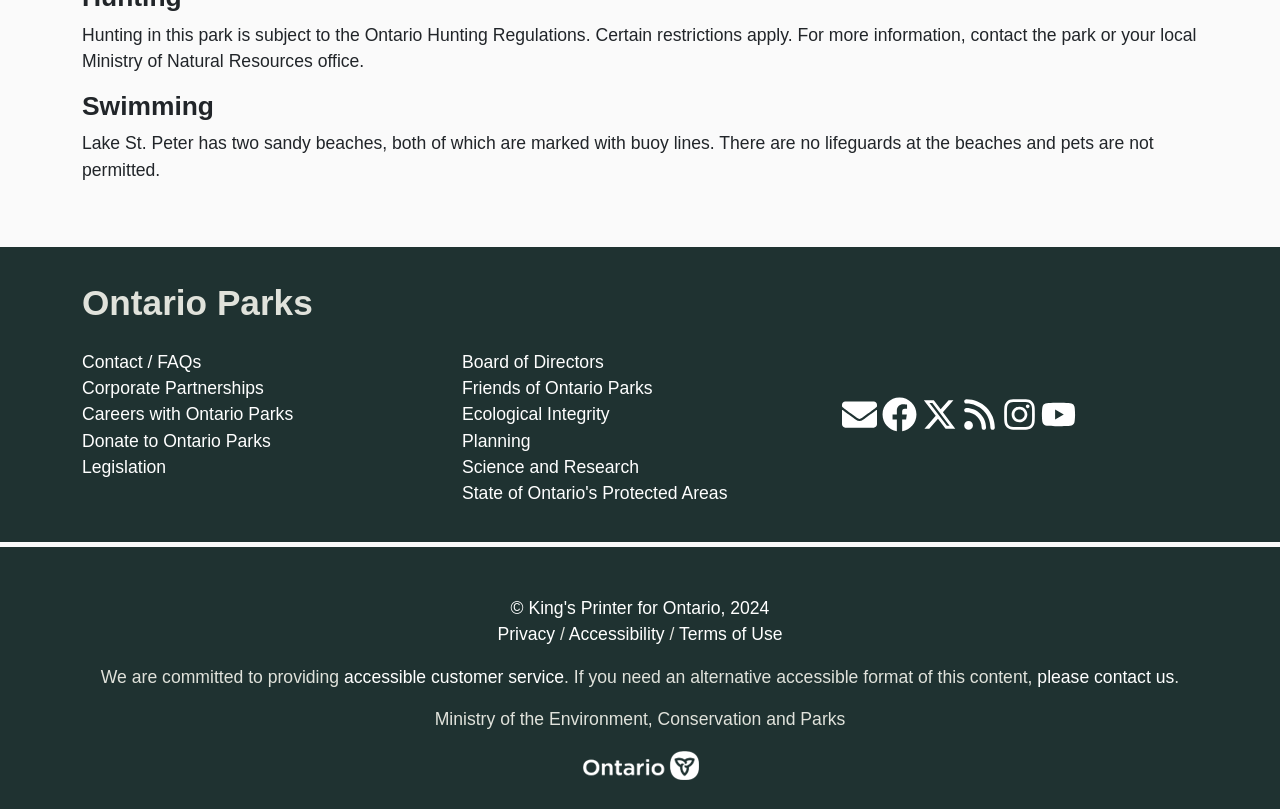Locate the bounding box coordinates of the element that needs to be clicked to carry out the instruction: "Check the 'Recent Posts' section". The coordinates should be given as four float numbers ranging from 0 to 1, i.e., [left, top, right, bottom].

None